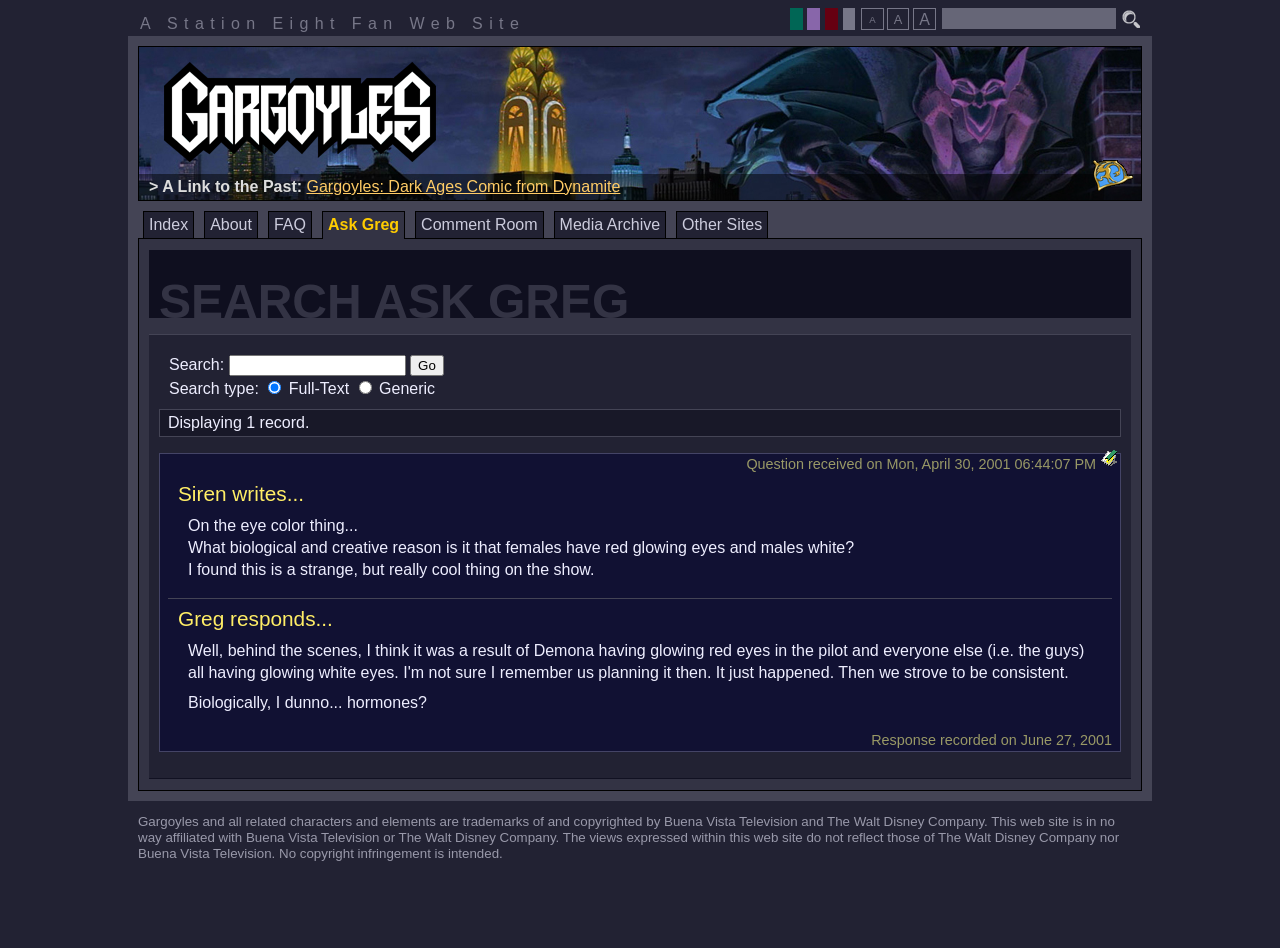What is the purpose of the textbox above the 'Search' button?
Analyze the image and provide a thorough answer to the question.

The question is asking for the purpose of the textbox above the 'Search' button. By analyzing the webpage structure and the elements surrounding the textbox, it is clear that the textbox is intended for users to input their search queries, which will then be processed by the 'Search' button.